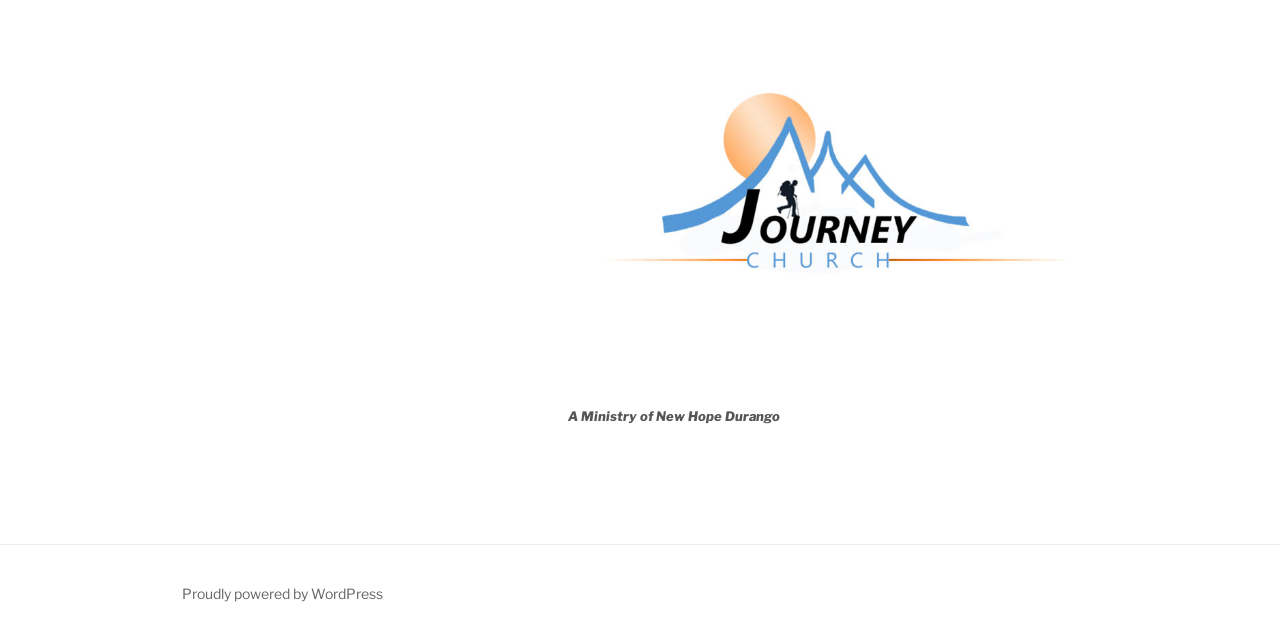Provide the bounding box coordinates of the UI element this sentence describes: "Proudly powered by WordPress".

[0.142, 0.914, 0.299, 0.941]